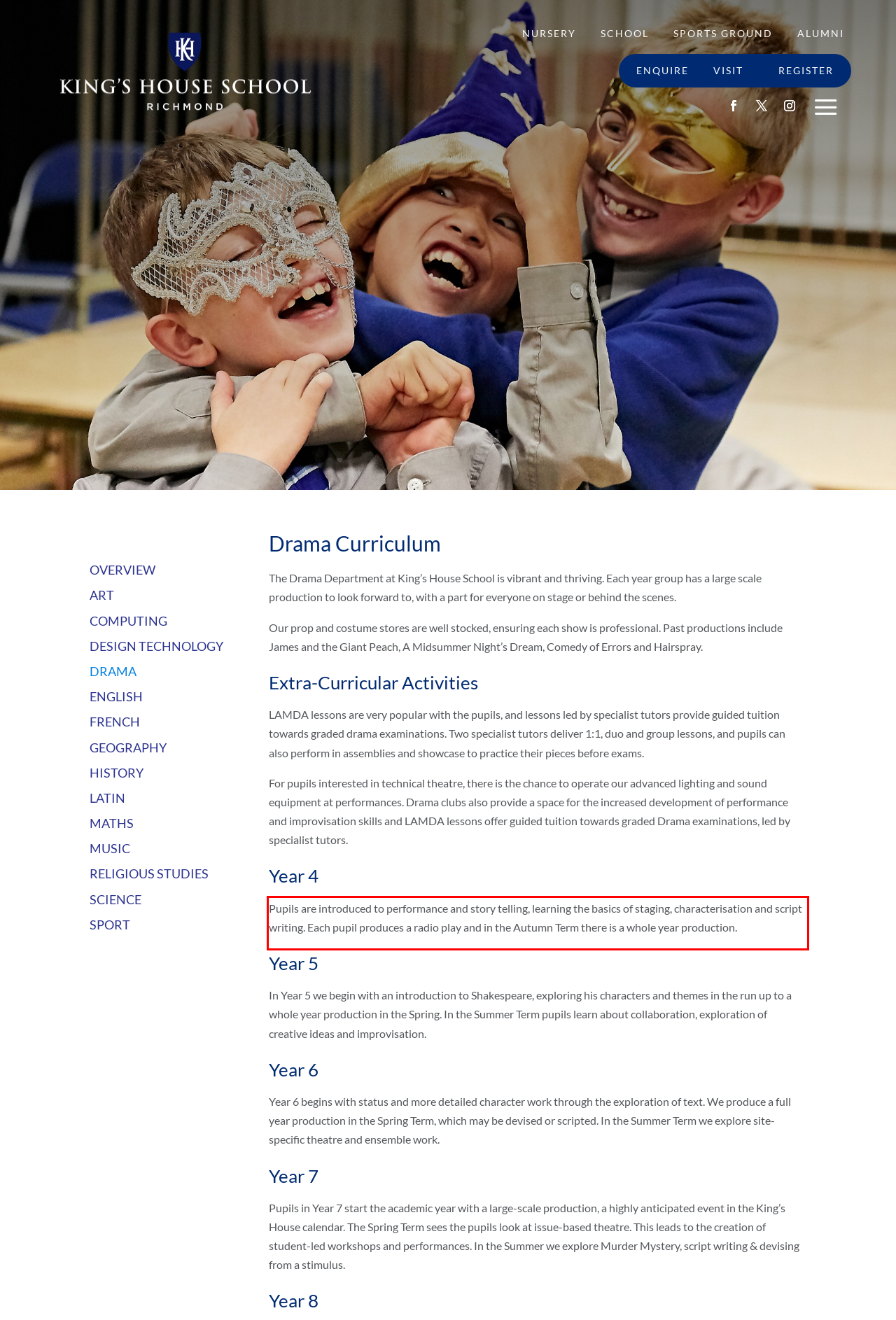Analyze the screenshot of the webpage that features a red bounding box and recognize the text content enclosed within this red bounding box.

Pupils are introduced to performance and story telling, learning the basics of staging, characterisation and script writing. Each pupil produces a radio play and in the Autumn Term there is a whole year production.